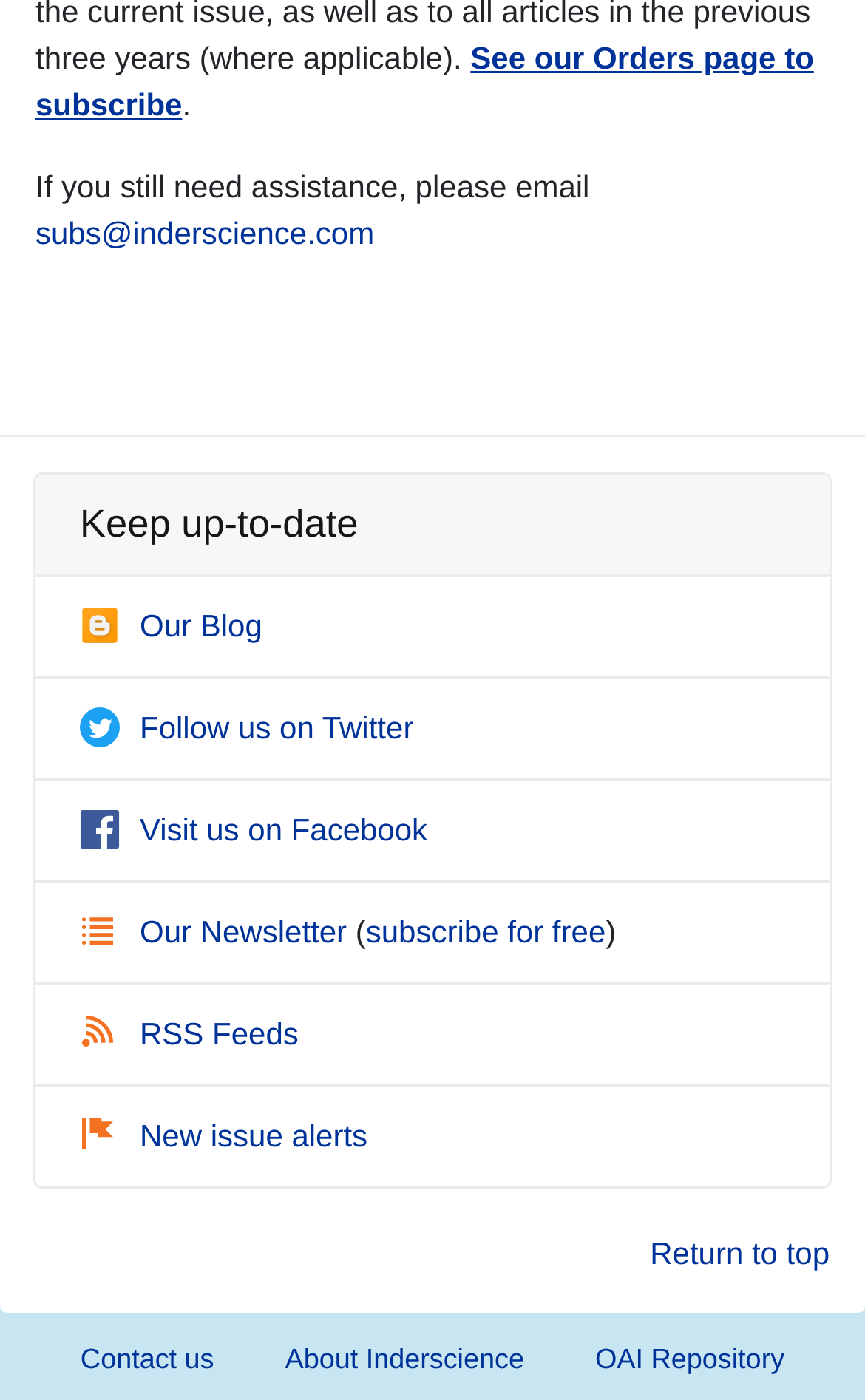Please determine the bounding box coordinates of the section I need to click to accomplish this instruction: "Visit the blog".

[0.092, 0.434, 0.303, 0.459]